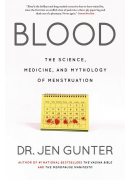Please study the image and answer the question comprehensively:
Where is the author's name located on the book cover?

According to the caption, the author's name, Dr. Jen Gunter, appears at the bottom of the book cover, which suggests that it is placed in a subtle yet prominent position to underscore the author's credentials.